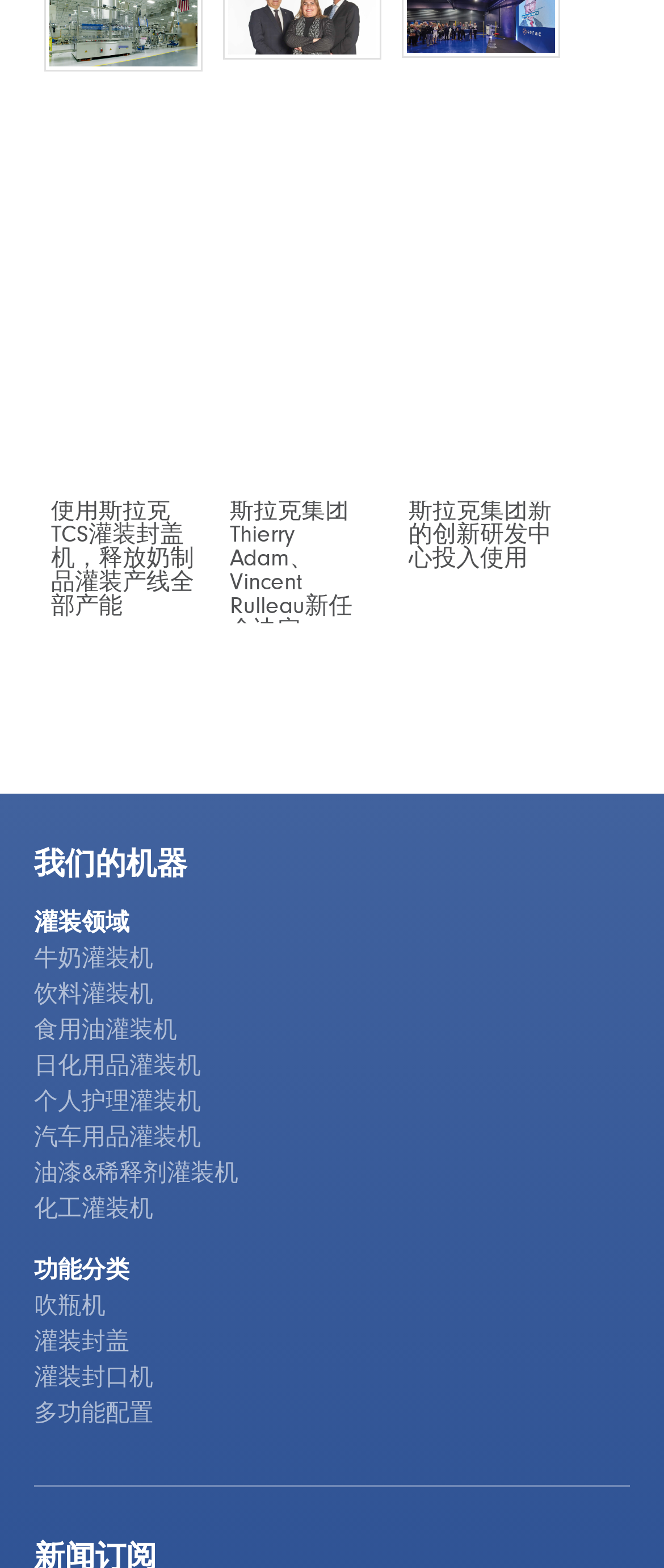What is the title of the section at [0.051, 0.538, 0.949, 0.568]?
Using the visual information, respond with a single word or phrase.

我们的机器